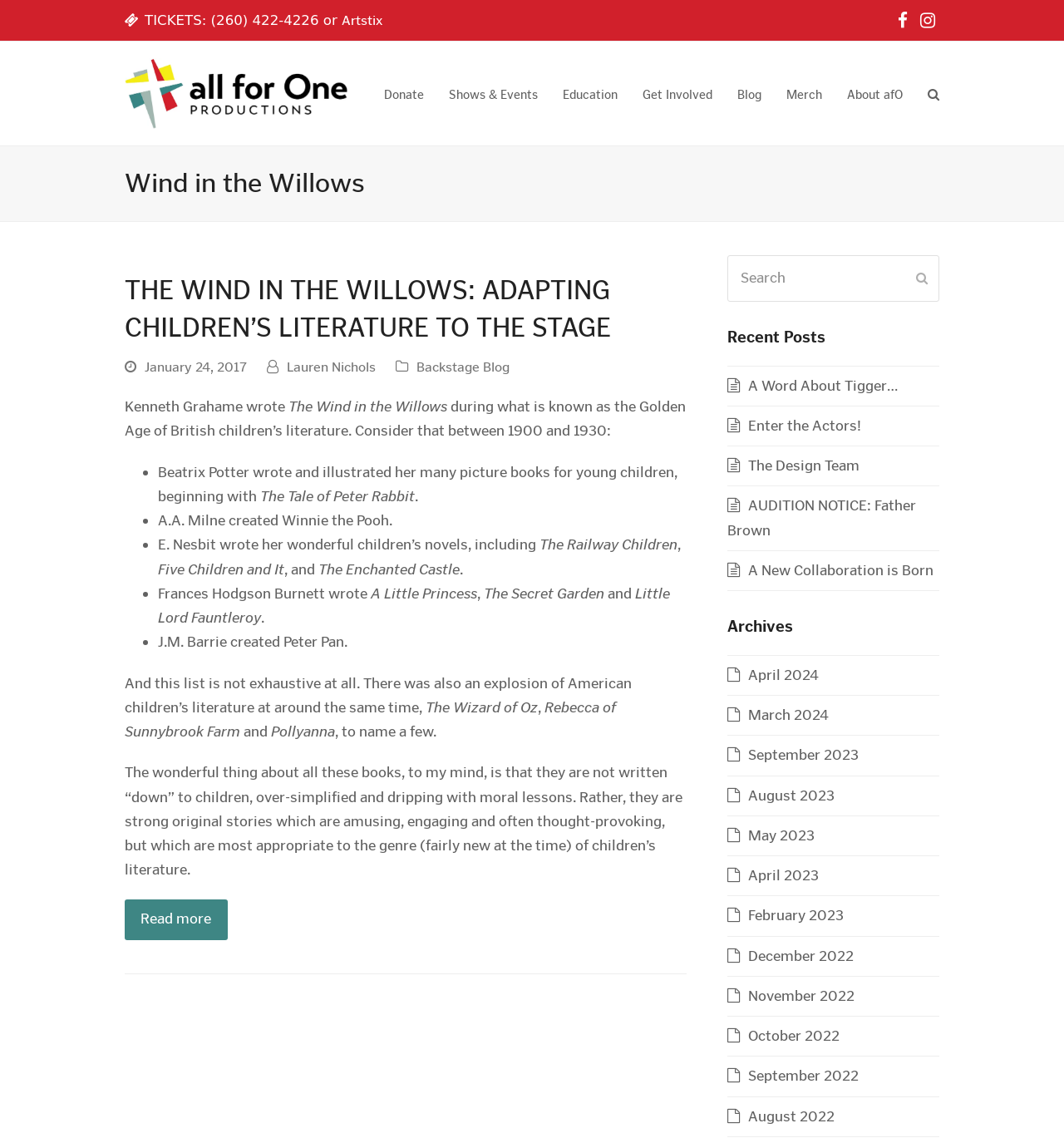Provide a one-word or short-phrase answer to the question:
What is the name of the author of A Little Princess?

Frances Hodgson Burnett